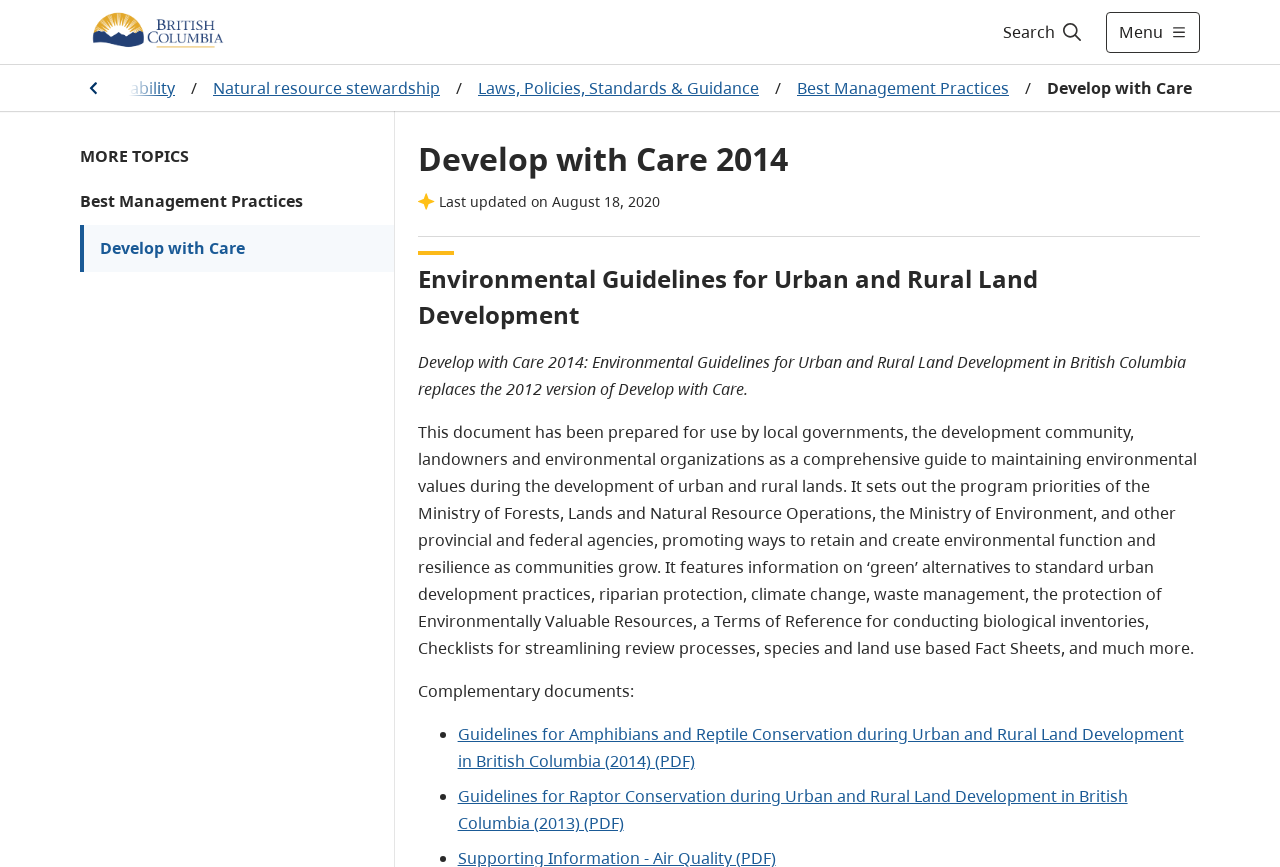Identify the bounding box for the element characterized by the following description: "Menu".

[0.864, 0.013, 0.938, 0.061]